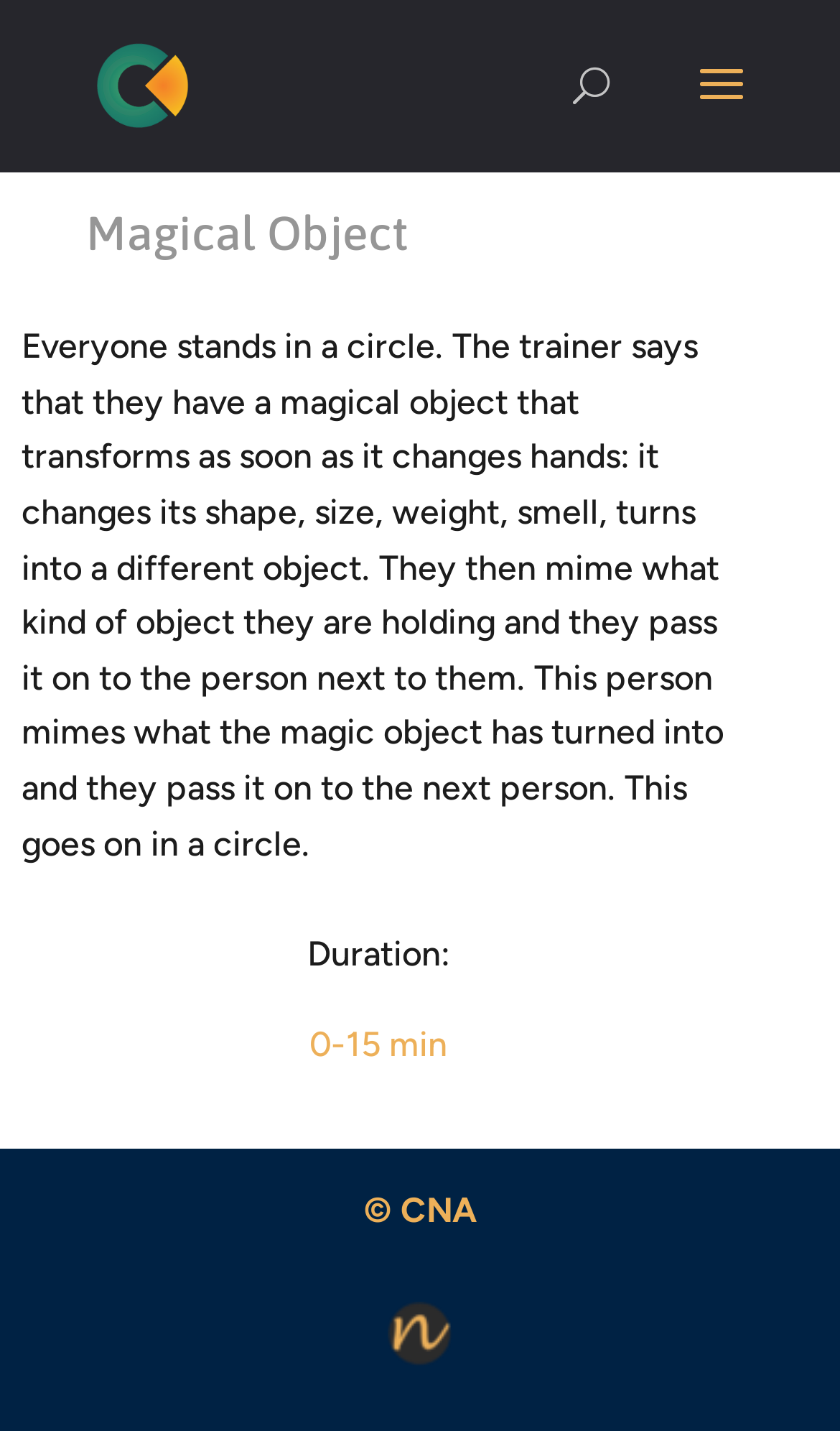What is the format of the magical object game?
Please answer the question as detailed as possible based on the image.

The webpage states that everyone stands in a circle, which implies that the game is played in a circular format where each person passes the object to the next person.